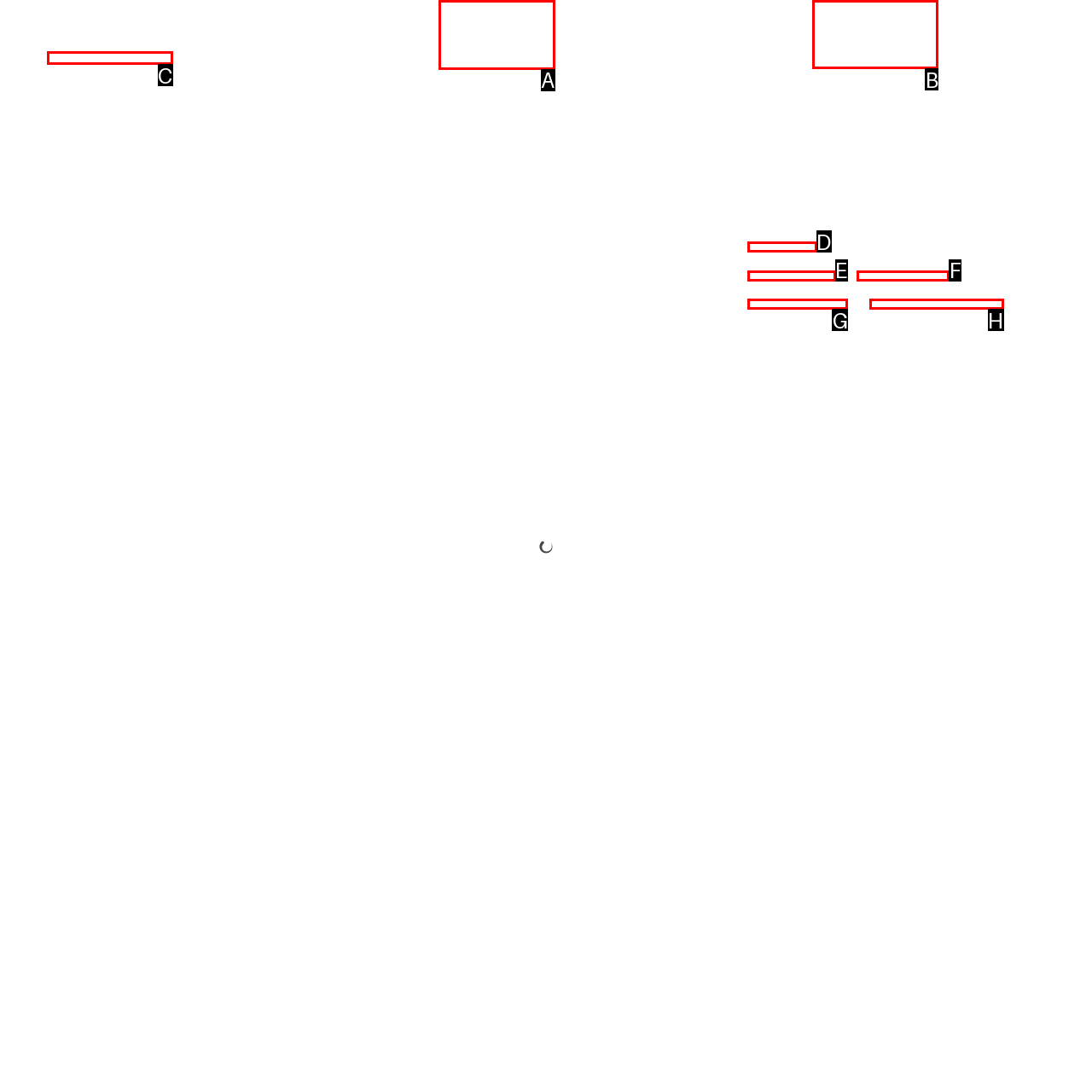Tell me the letter of the correct UI element to click for this instruction: Click the BOOKING FORM link. Answer with the letter only.

B